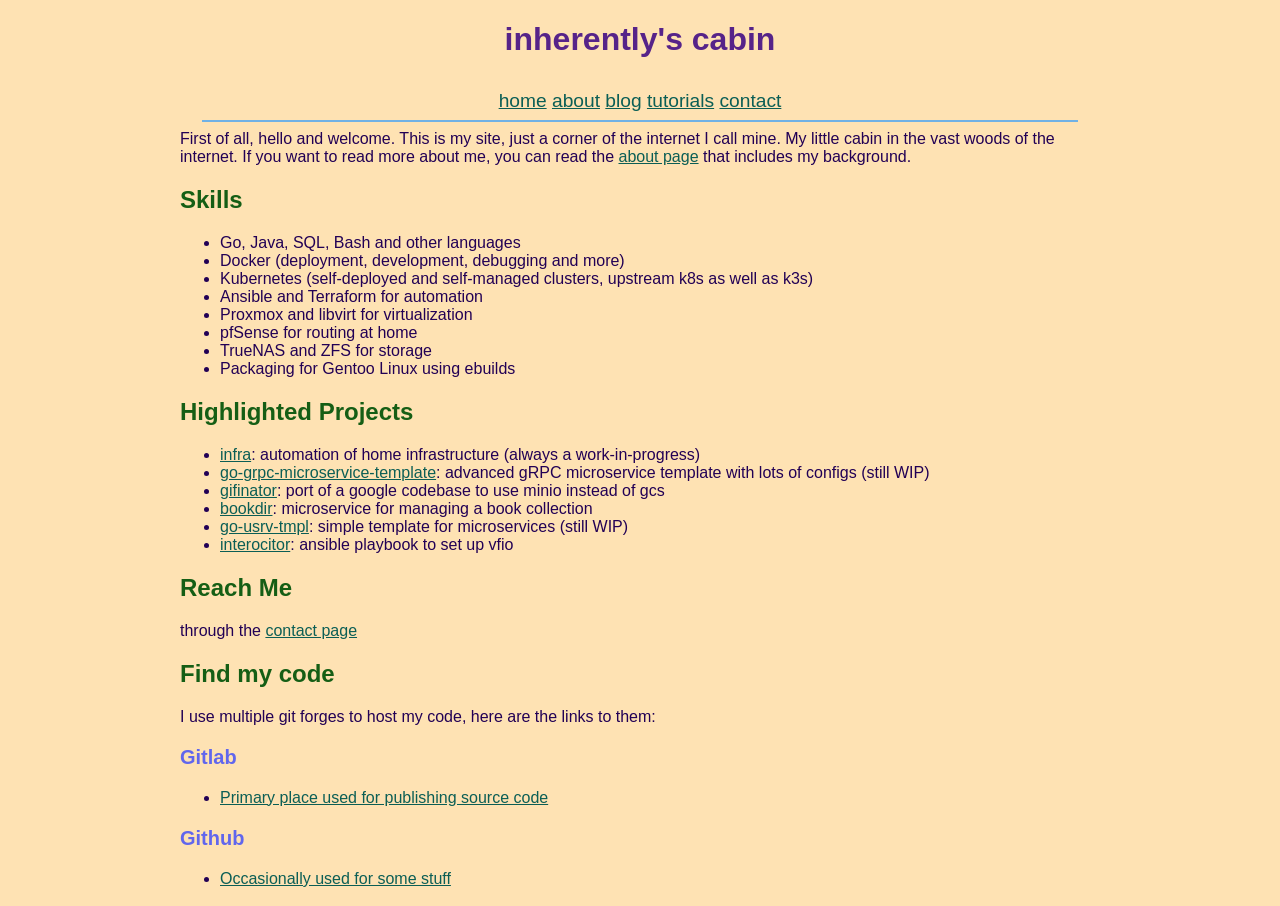Generate a detailed explanation of the webpage's features and information.

This webpage is a personal website, titled "inherently's cabin" and has a cozy, cabin-like atmosphere. At the top, there is a navigation menu with five links: "home", "about", "blog", "tutorials", and "contact". Below the menu, there is a horizontal separator line.

The main content of the webpage is divided into several sections. The first section is an introduction, where the author welcomes visitors to their site and invites them to read more about themselves on the "about page". 

The next section is titled "Skills" and lists the author's technical skills, including programming languages, development tools, and virtualization platforms. The skills are presented in a bulleted list, with each item on a new line.

Following the skills section is the "Highlighted Projects" section, which showcases some of the author's notable projects. Each project is listed in a bulleted format, with a brief description and a link to learn more.

The "Reach Me" section provides a way for visitors to contact the author, with a link to the "contact page". 

The final section is titled "Find my code" and lists the author's code repositories on different platforms, including Gitlab and Github. Each platform has a brief description and a link to the repository.

Throughout the webpage, the text is organized in a clear and readable manner, with headings and subheadings used to separate the different sections. The overall layout is clean and easy to navigate.